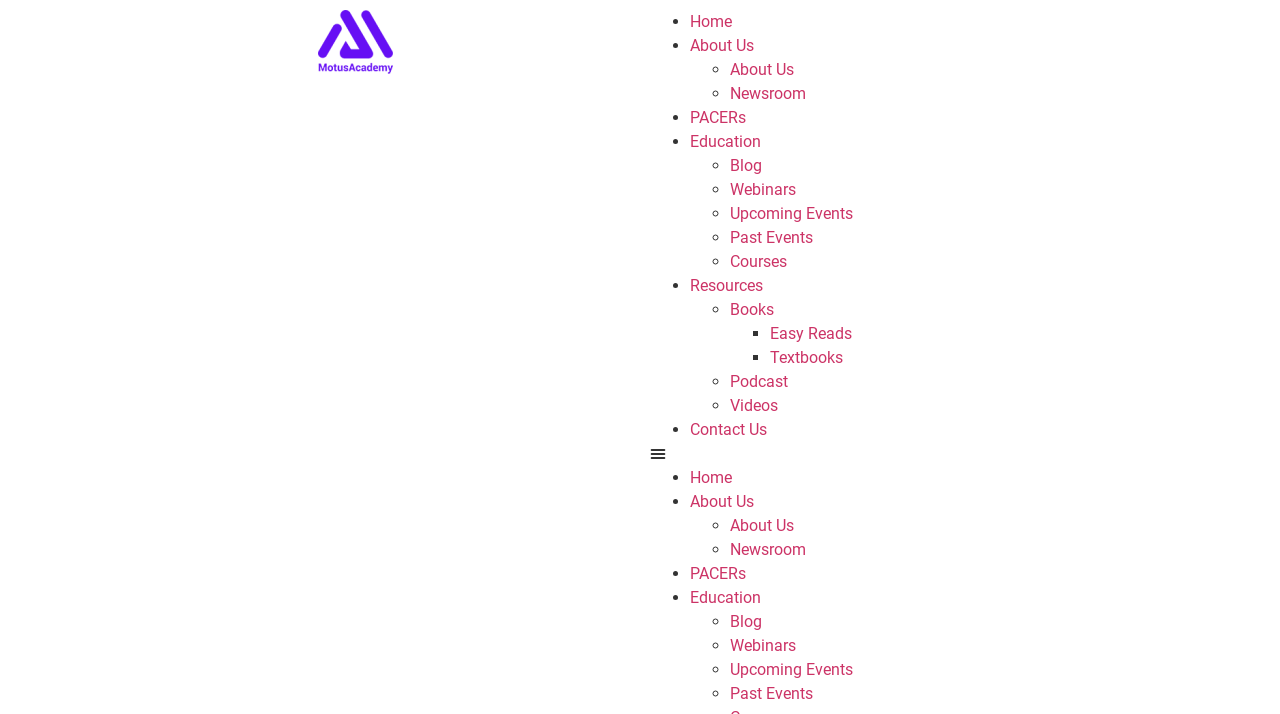Please locate the bounding box coordinates of the element that should be clicked to achieve the given instruction: "Go to the Home page".

[0.539, 0.017, 0.572, 0.043]